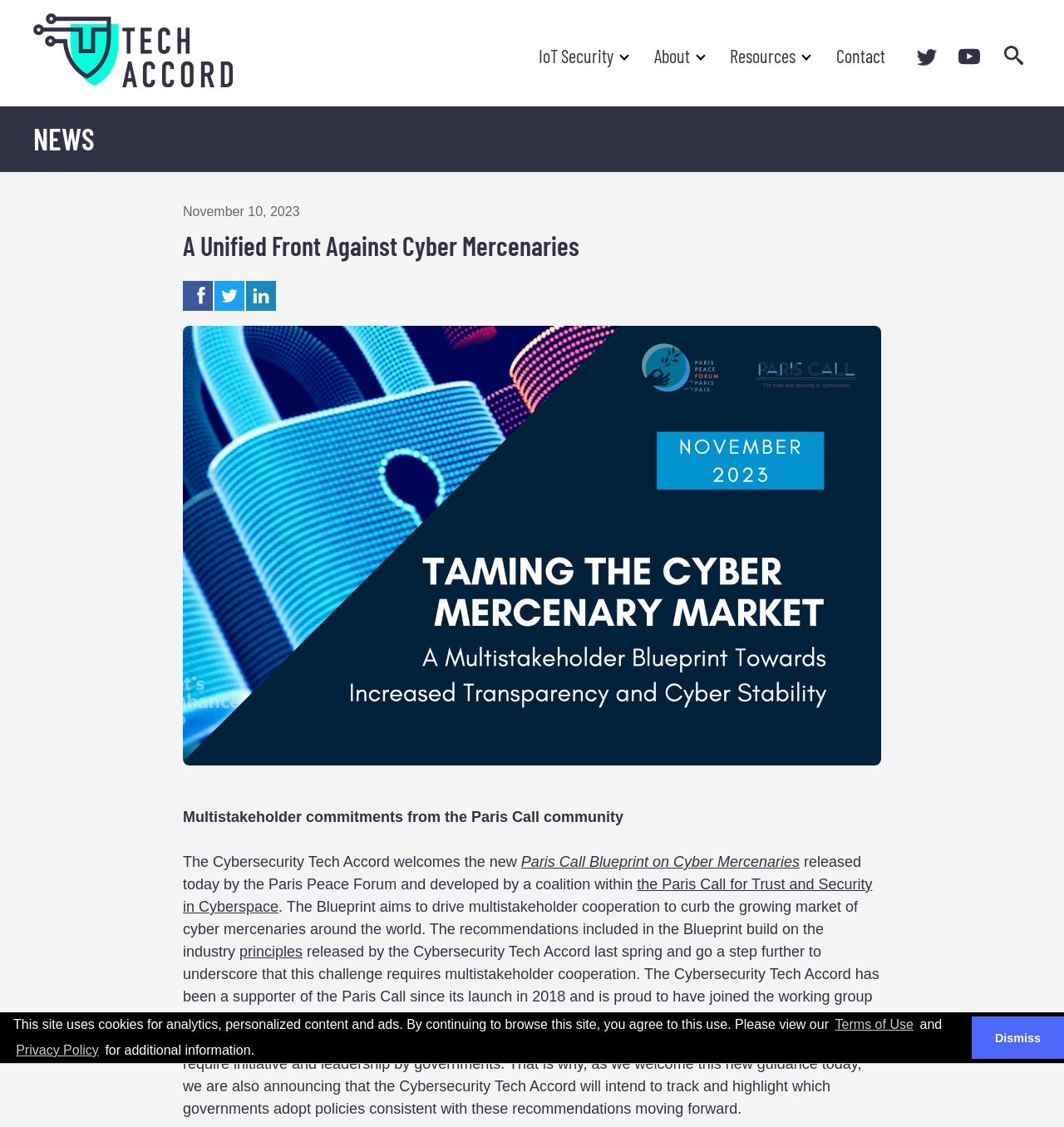Indicate the bounding box coordinates of the clickable region to achieve the following instruction: "Visit the Twitter page."

[0.858, 0.033, 0.884, 0.066]